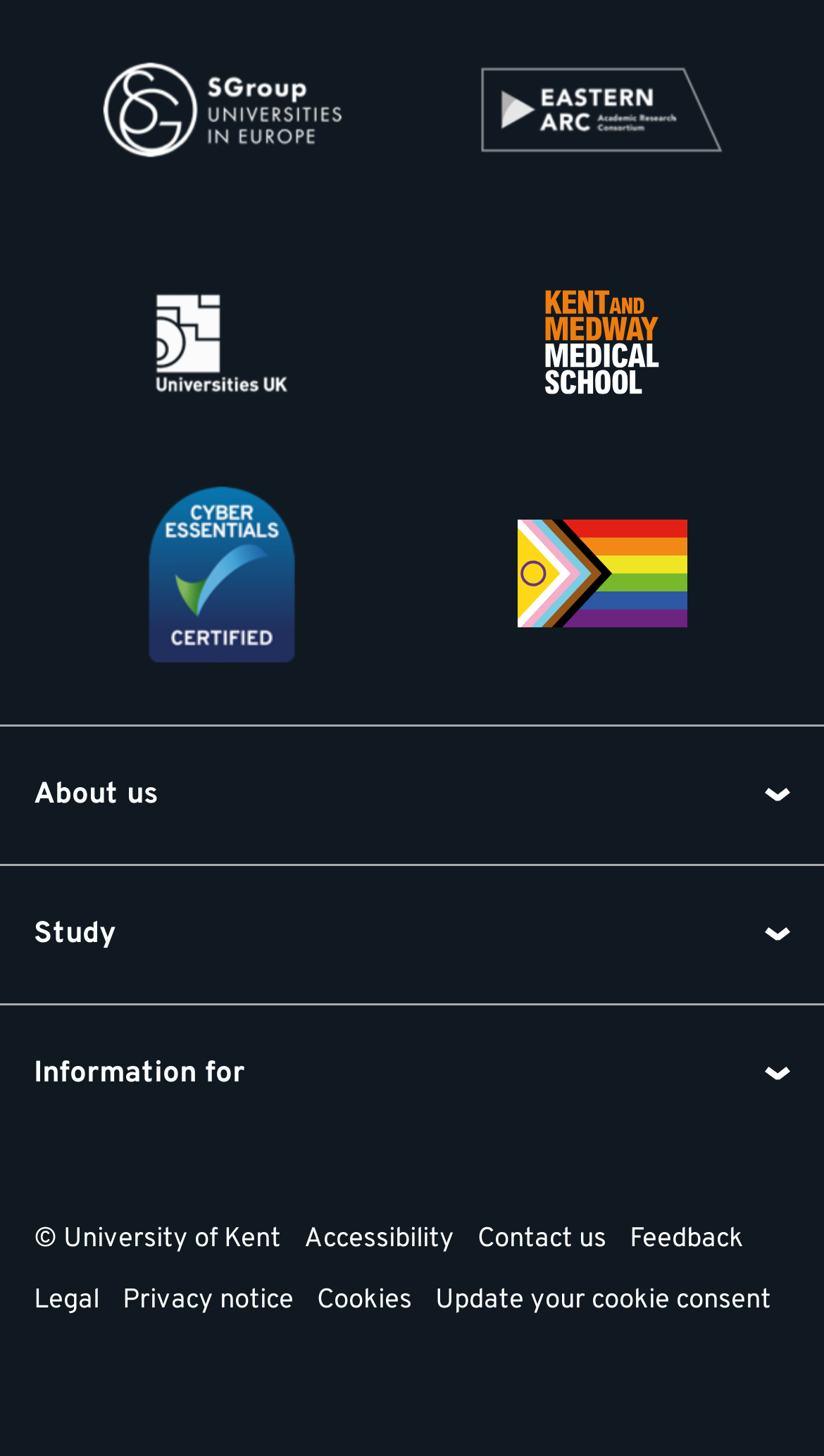Analyze the image and provide a detailed answer to the question: What is the name of the university?

The answer can be found by looking at the link element with the text '© University of Kent' at the bottom of the page, which suggests that the webpage belongs to the University of Kent.